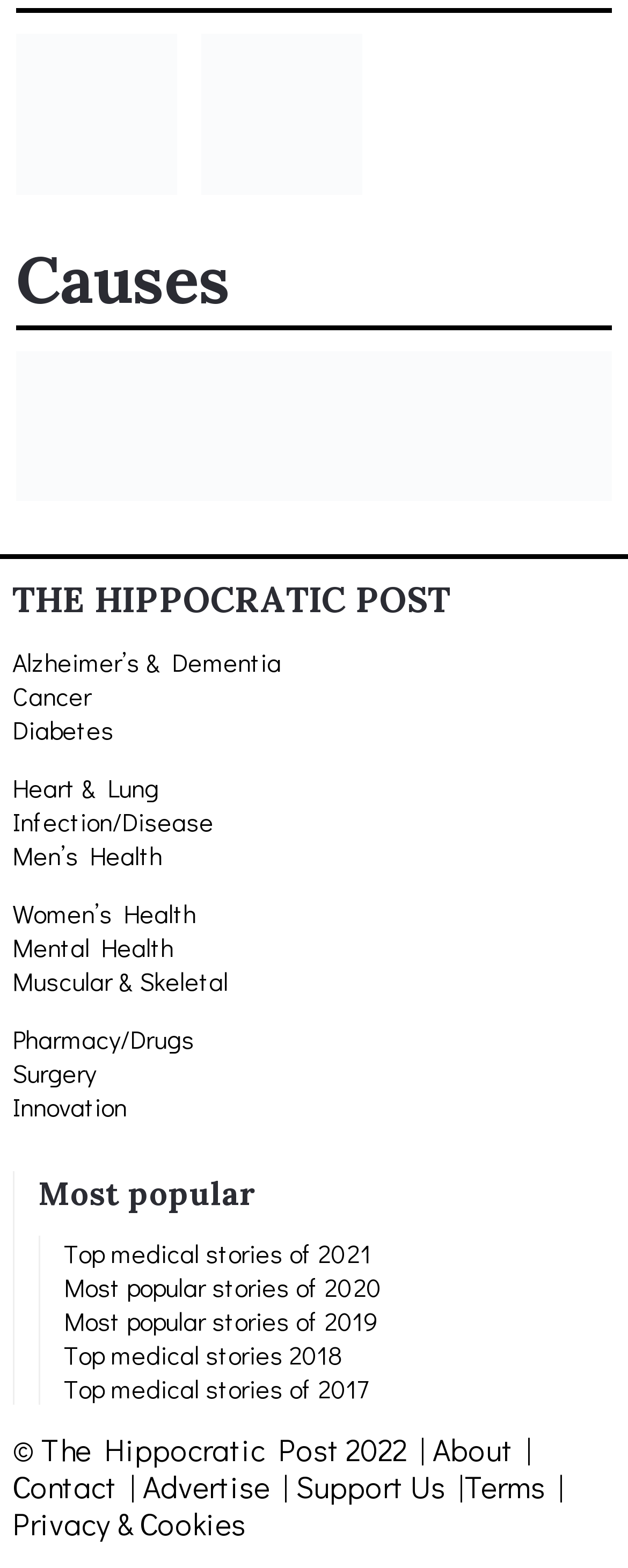Find the bounding box coordinates of the area to click in order to follow the instruction: "Read about Alzheimer’s & Dementia".

[0.02, 0.411, 0.448, 0.433]